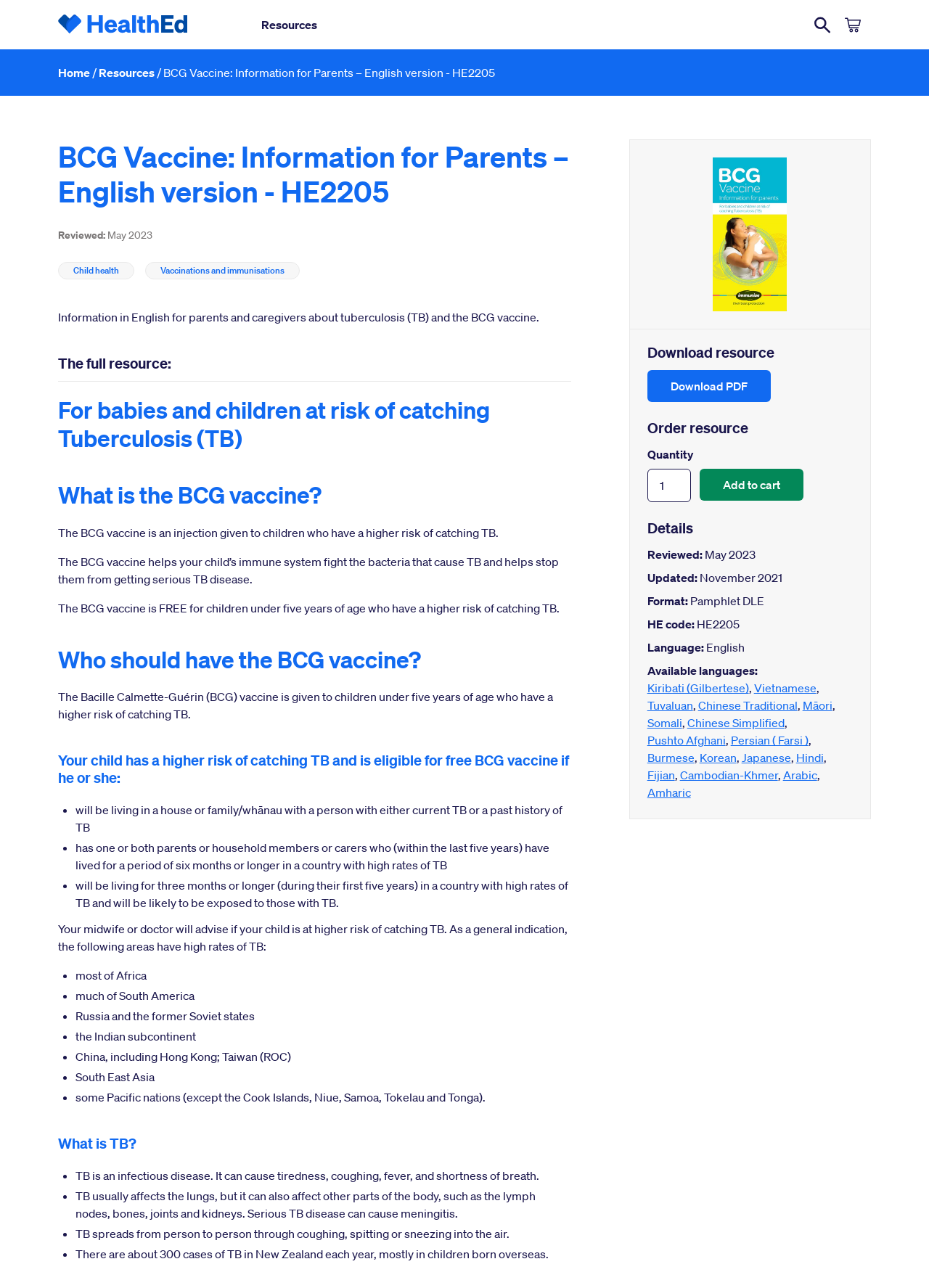Could you specify the bounding box coordinates for the clickable section to complete the following instruction: "Download the resource as PDF"?

[0.697, 0.288, 0.829, 0.312]